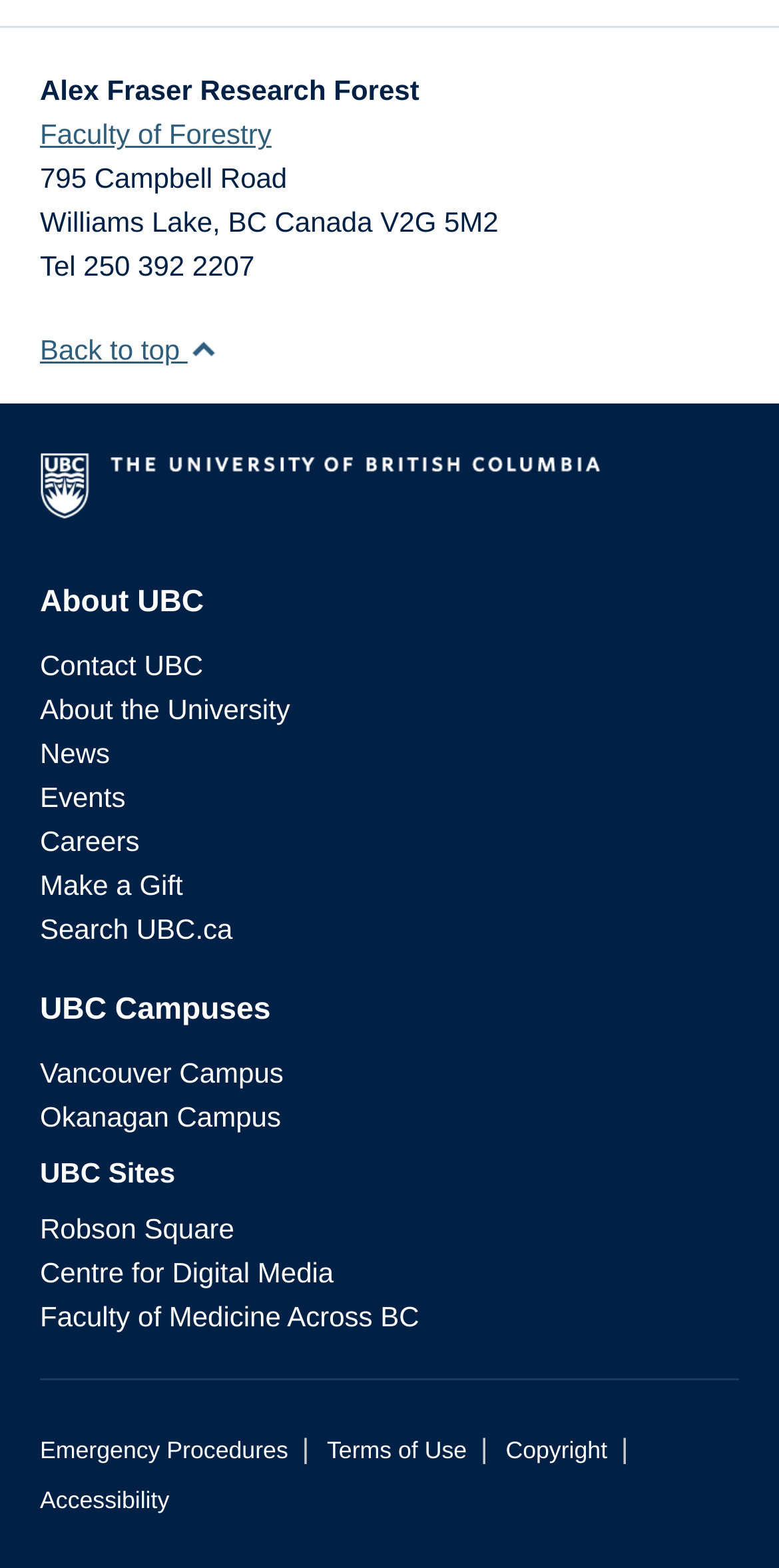Based on the image, please respond to the question with as much detail as possible:
What is the name of the research forest?

The answer can be found in the static text element with bounding box coordinates [0.051, 0.048, 0.538, 0.068], which is located at the top of the webpage.